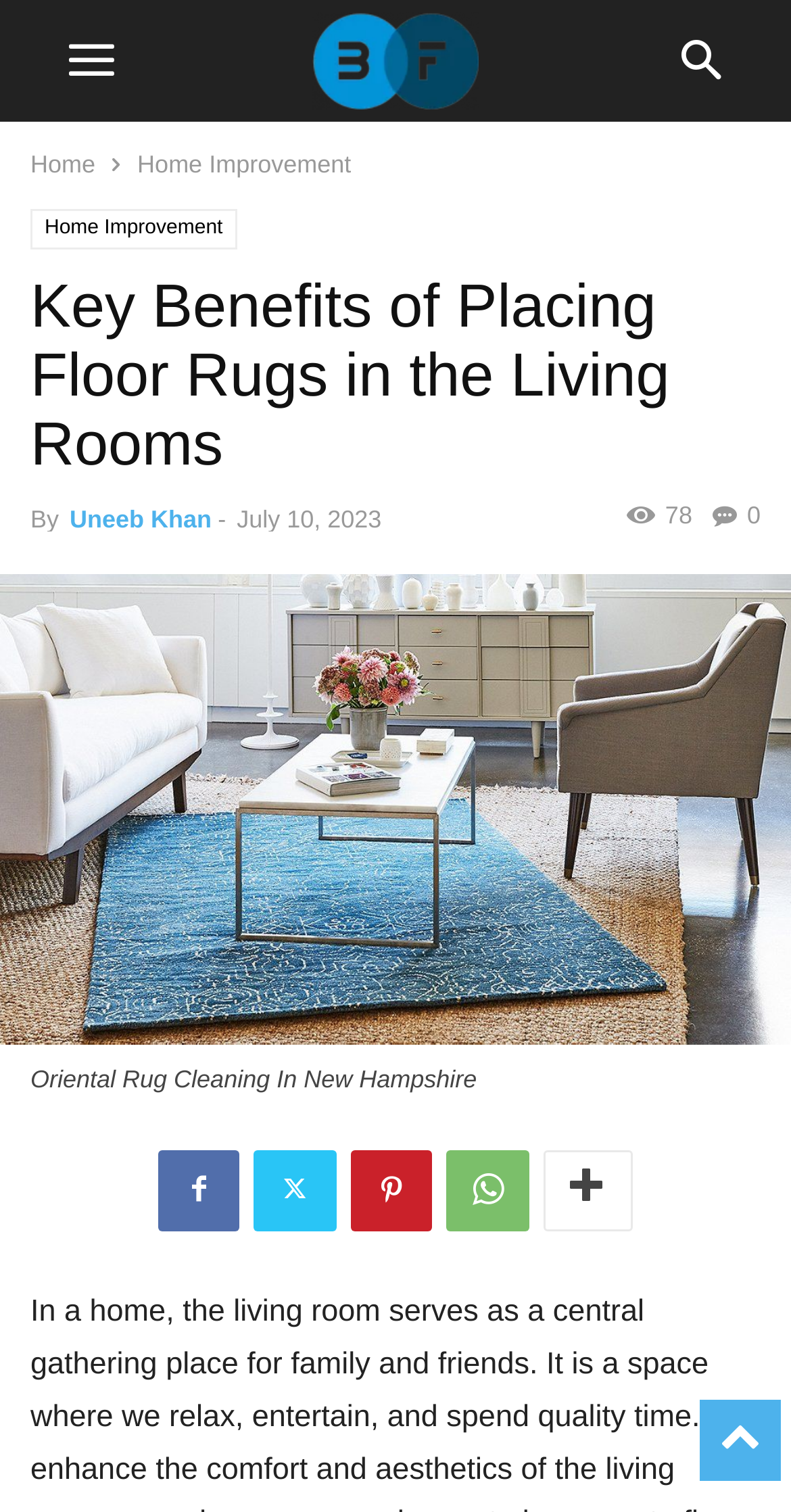What is the author of the article?
Provide an in-depth answer to the question, covering all aspects.

The author of the article can be found by looking at the section that contains the title of the article. Below the title, there is a 'By' label followed by the author's name, which is Uneeb Khan.